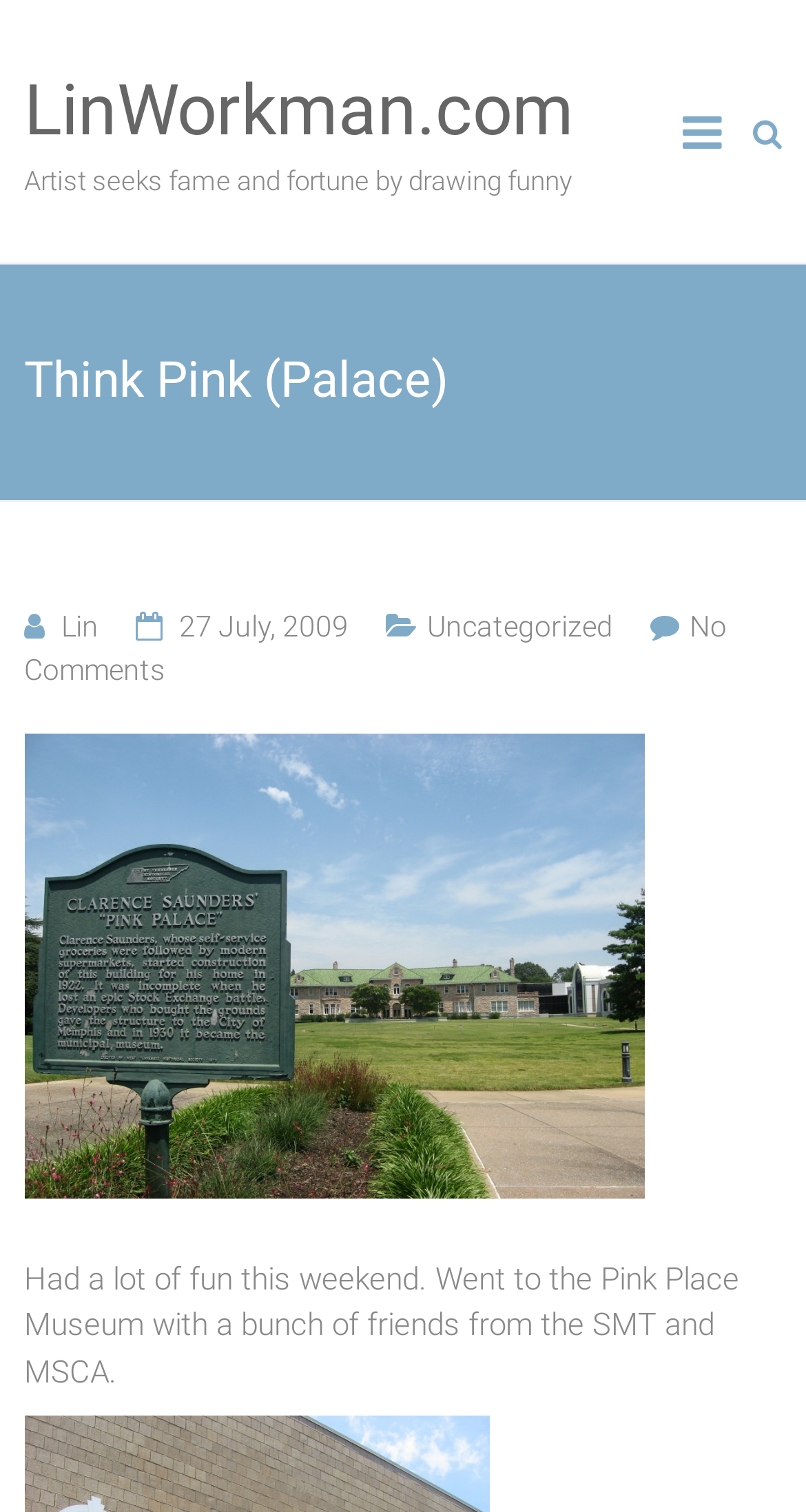What is the name of the artist?
Based on the image, give a one-word or short phrase answer.

Lin